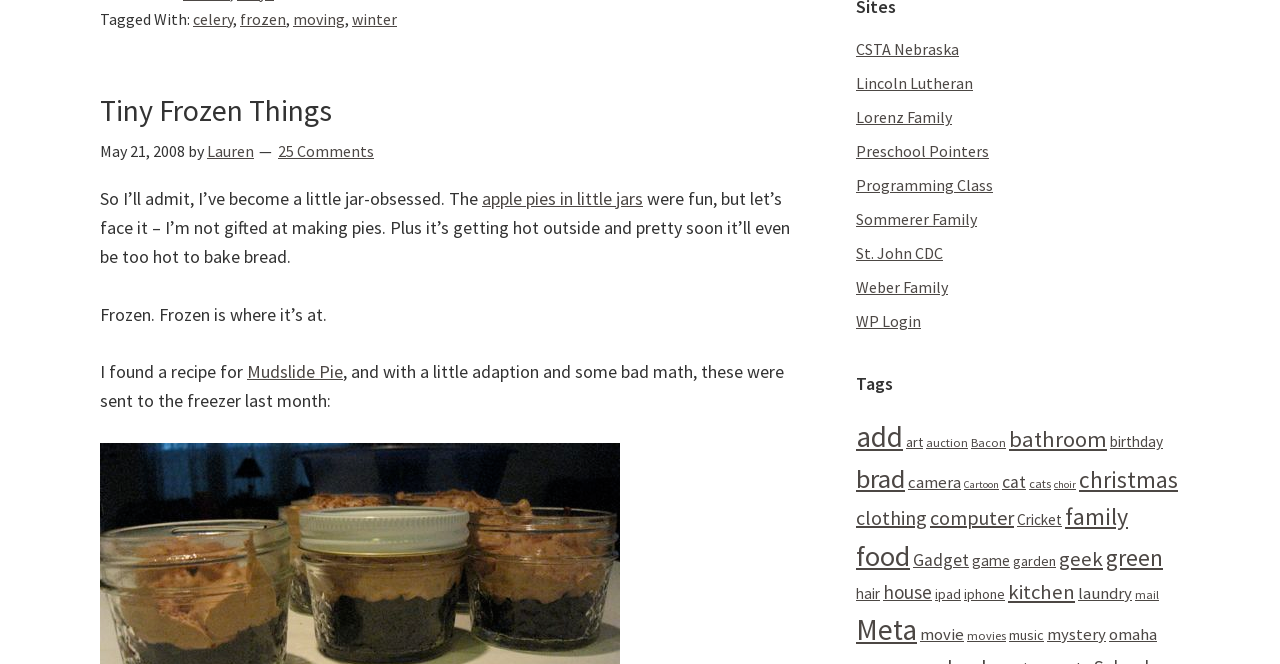Identify and provide the bounding box for the element described by: "Preschool Pointers".

[0.669, 0.213, 0.773, 0.243]